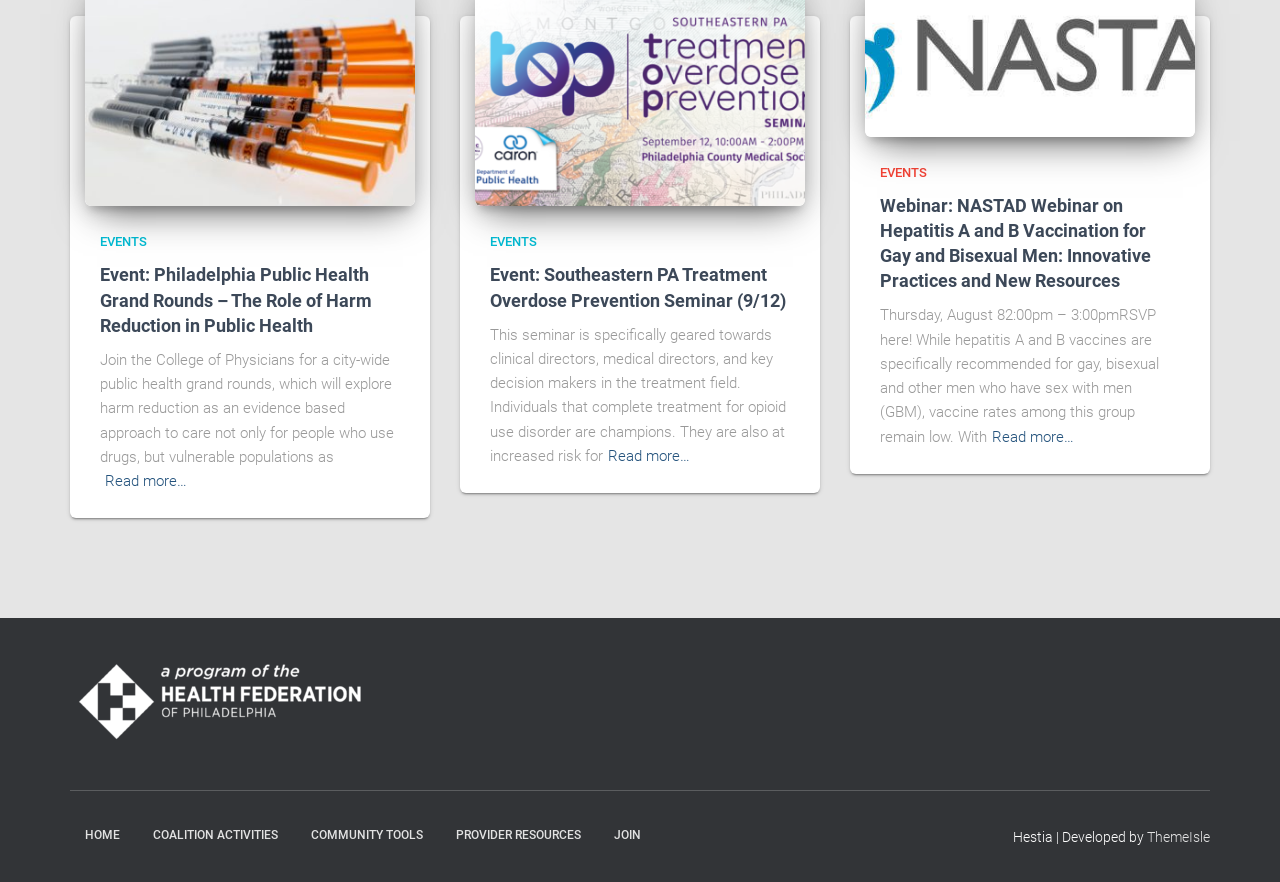Determine the bounding box coordinates for the clickable element to execute this instruction: "Check the PROVIDER RESOURCES". Provide the coordinates as four float numbers between 0 and 1, i.e., [left, top, right, bottom].

[0.345, 0.92, 0.466, 0.976]